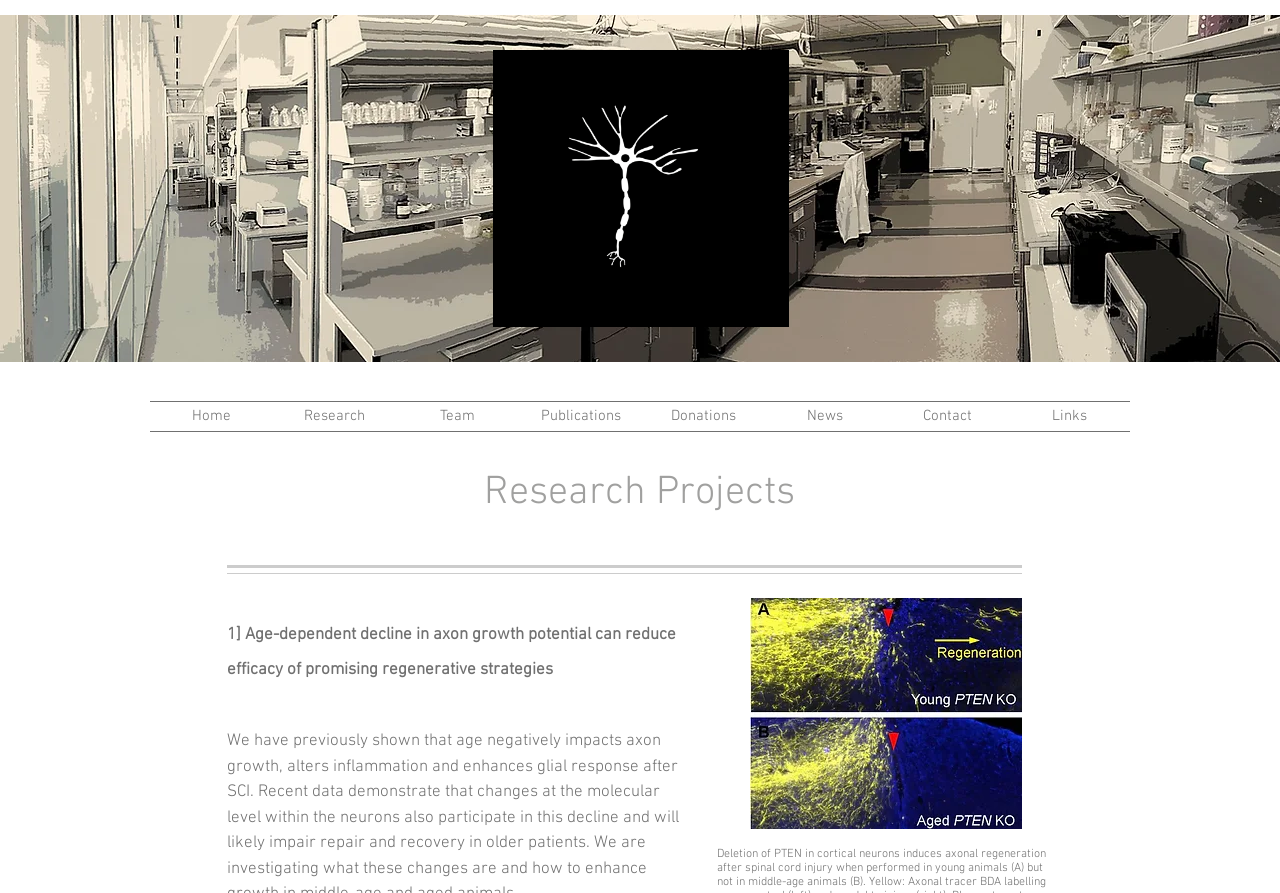Please answer the following query using a single word or phrase: 
What is the filename of the image below the first research project?

aging figure.jpg